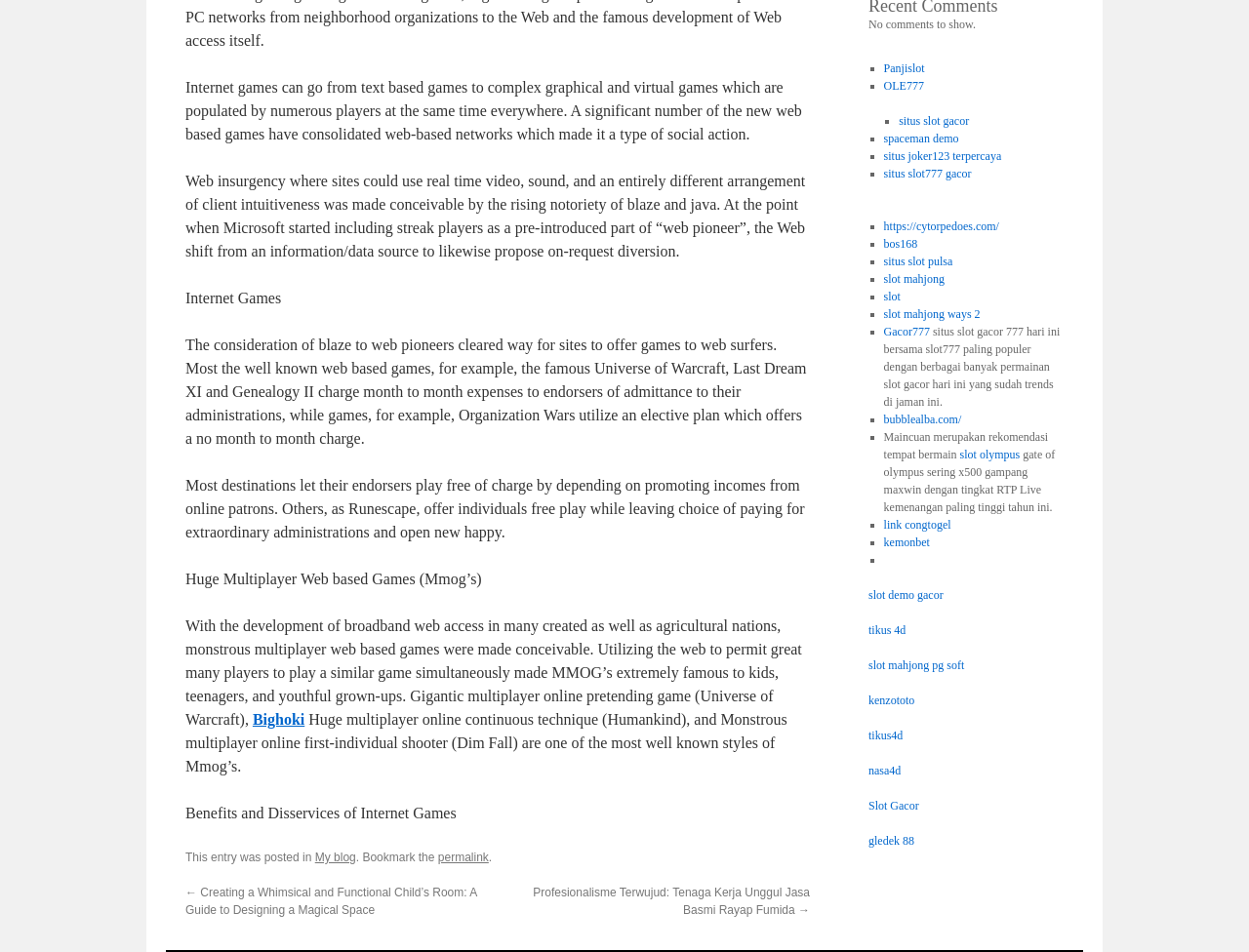Using the webpage screenshot, find the UI element described by situs slot pulsa. Provide the bounding box coordinates in the format (top-left x, top-left y, bottom-right x, bottom-right y), ensuring all values are floating point numbers between 0 and 1.

[0.707, 0.267, 0.763, 0.281]